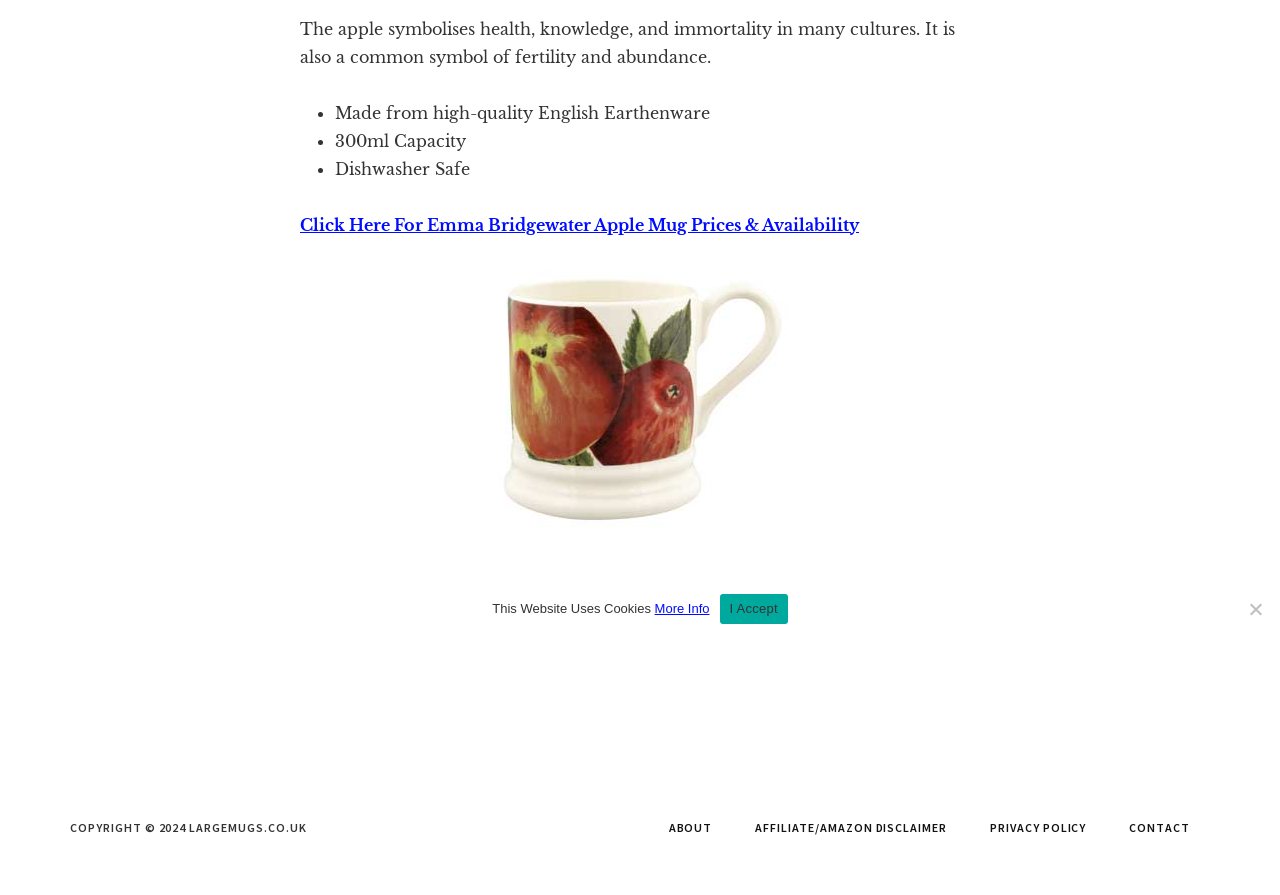Given the element description: "Editor’s Choice", predict the bounding box coordinates of the UI element it refers to, using four float numbers between 0 and 1, i.e., [left, top, right, bottom].

None